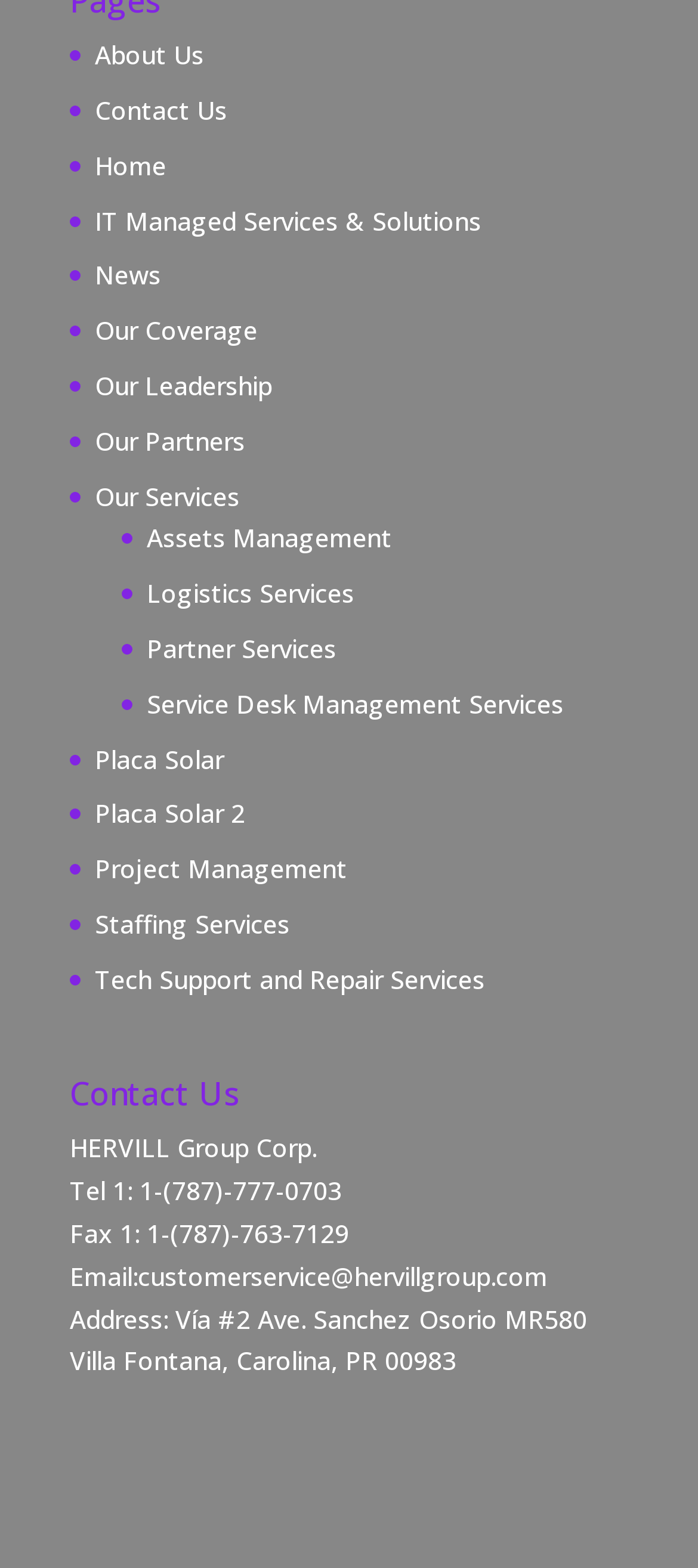Identify the bounding box coordinates necessary to click and complete the given instruction: "Get Tech Support and Repair Services".

[0.136, 0.613, 0.695, 0.635]